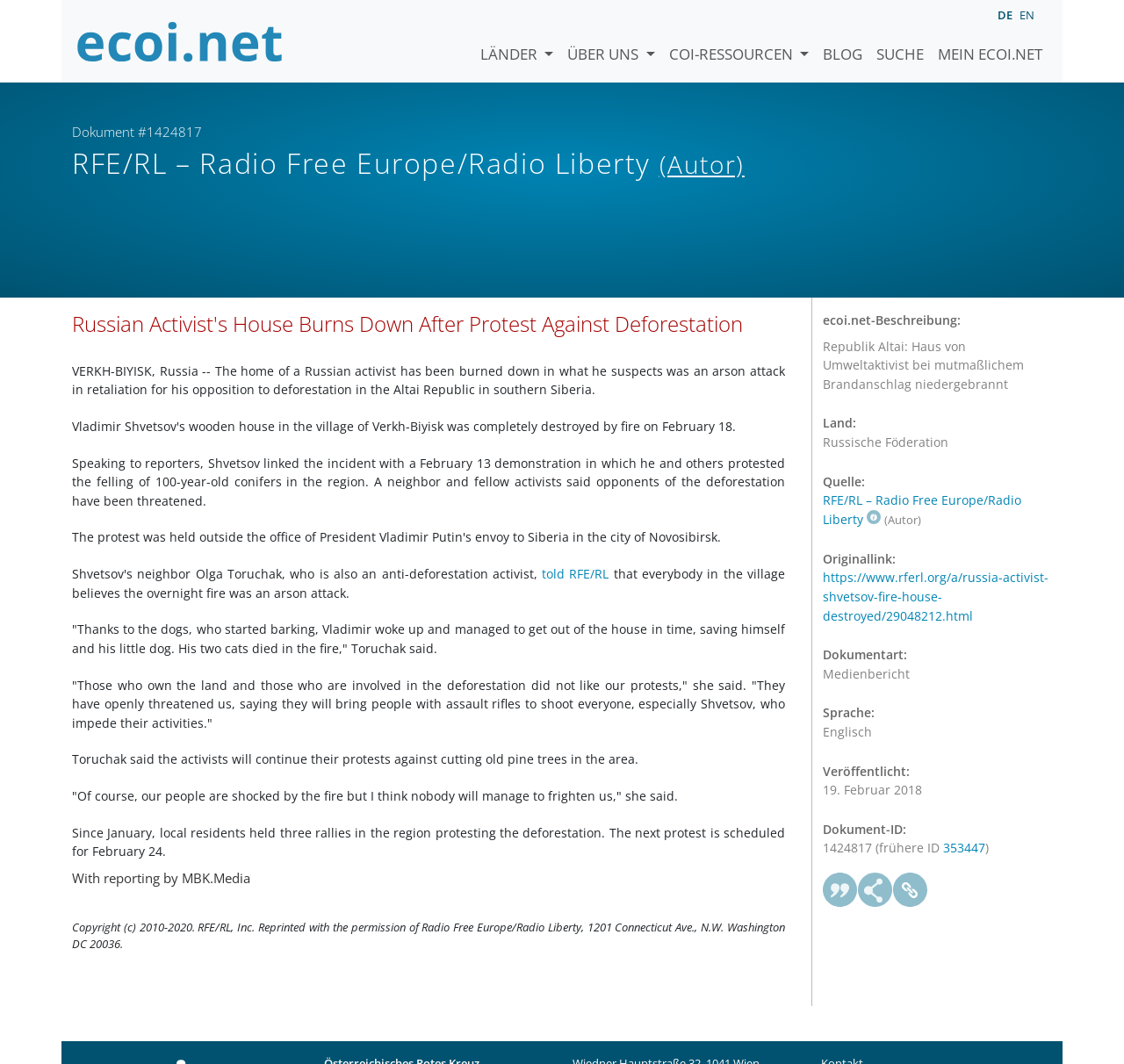Locate the bounding box coordinates of the region to be clicked to comply with the following instruction: "Click on the link to RFE/RL – Radio Free Europe/Radio Liberty". The coordinates must be four float numbers between 0 and 1, in the form [left, top, right, bottom].

[0.732, 0.462, 0.909, 0.496]